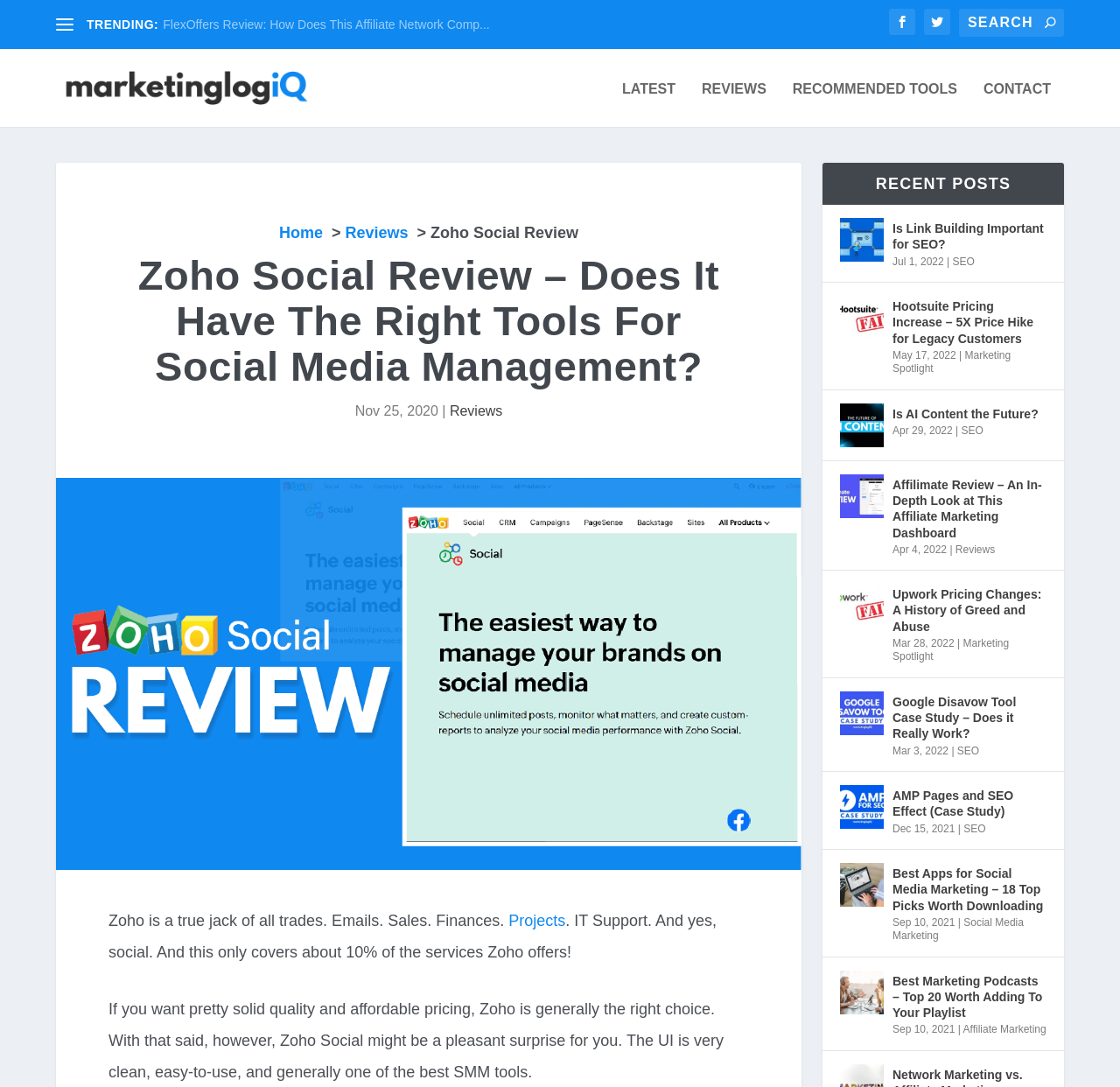Find and extract the text of the primary heading on the webpage.

Zoho Social Review – Does It Have The Right Tools For Social Media Management?